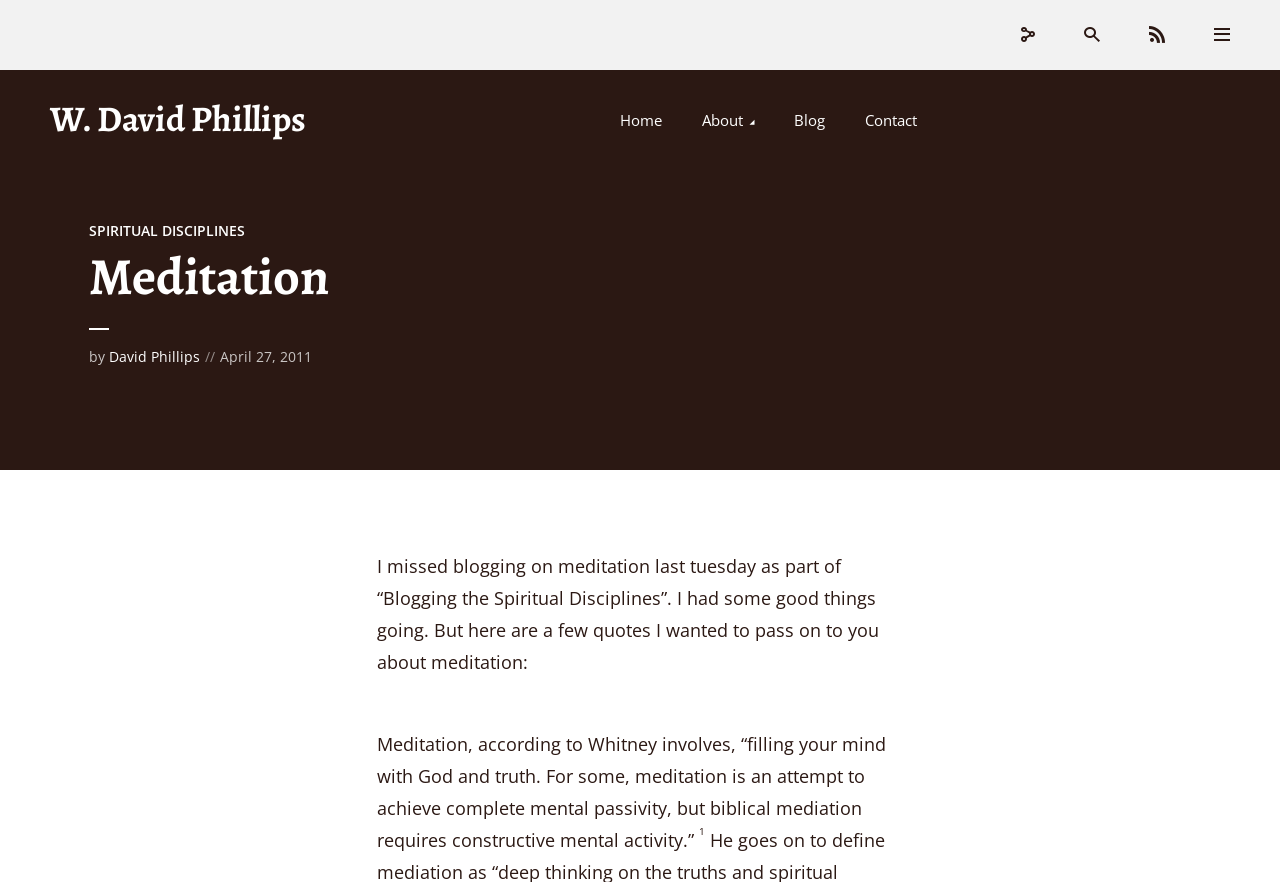Please identify the bounding box coordinates of the element on the webpage that should be clicked to follow this instruction: "view about page". The bounding box coordinates should be given as four float numbers between 0 and 1, formatted as [left, top, right, bottom].

[0.548, 0.108, 0.589, 0.164]